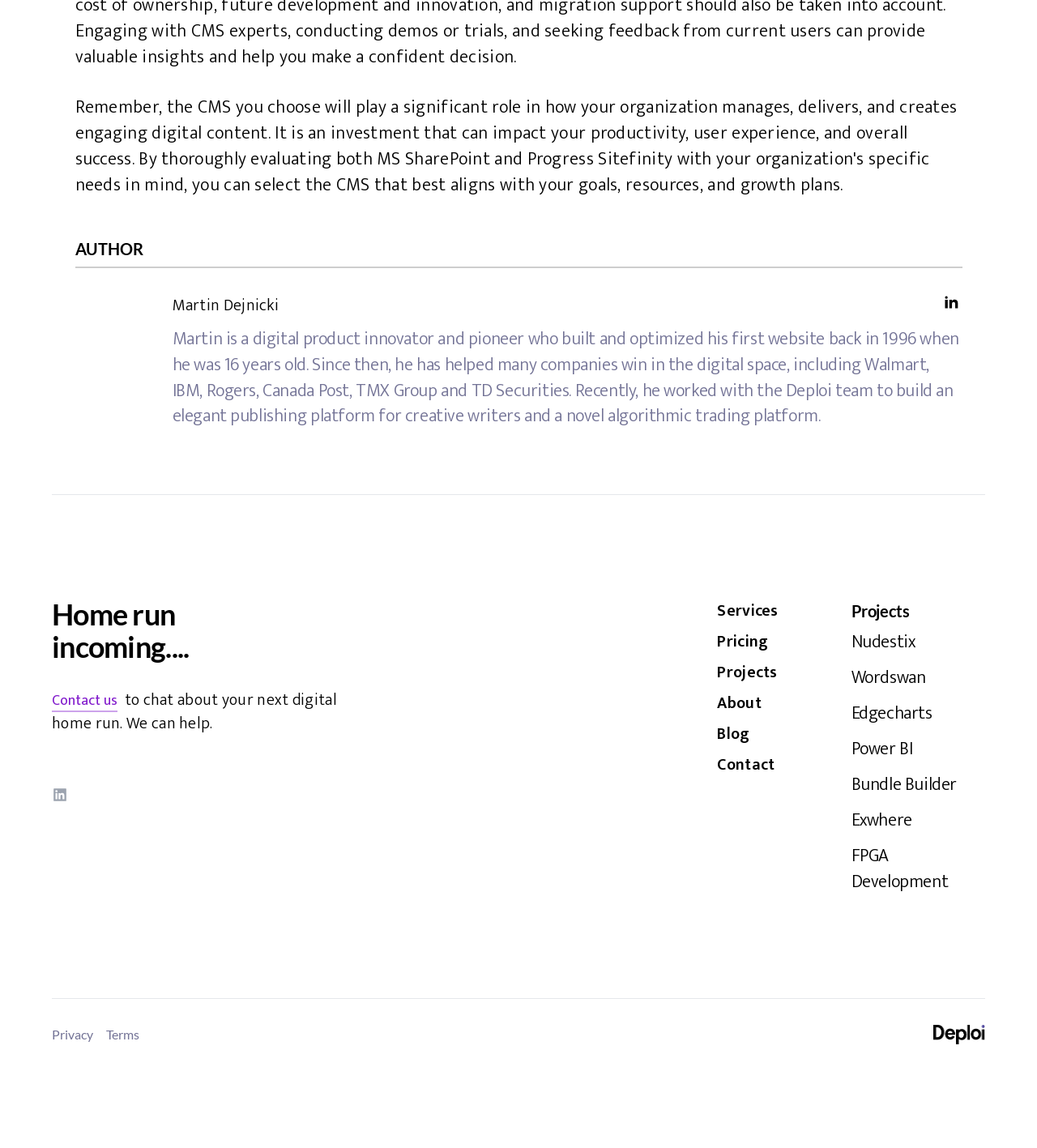Determine the bounding box coordinates of the region that needs to be clicked to achieve the task: "Contact us".

[0.05, 0.597, 0.113, 0.621]